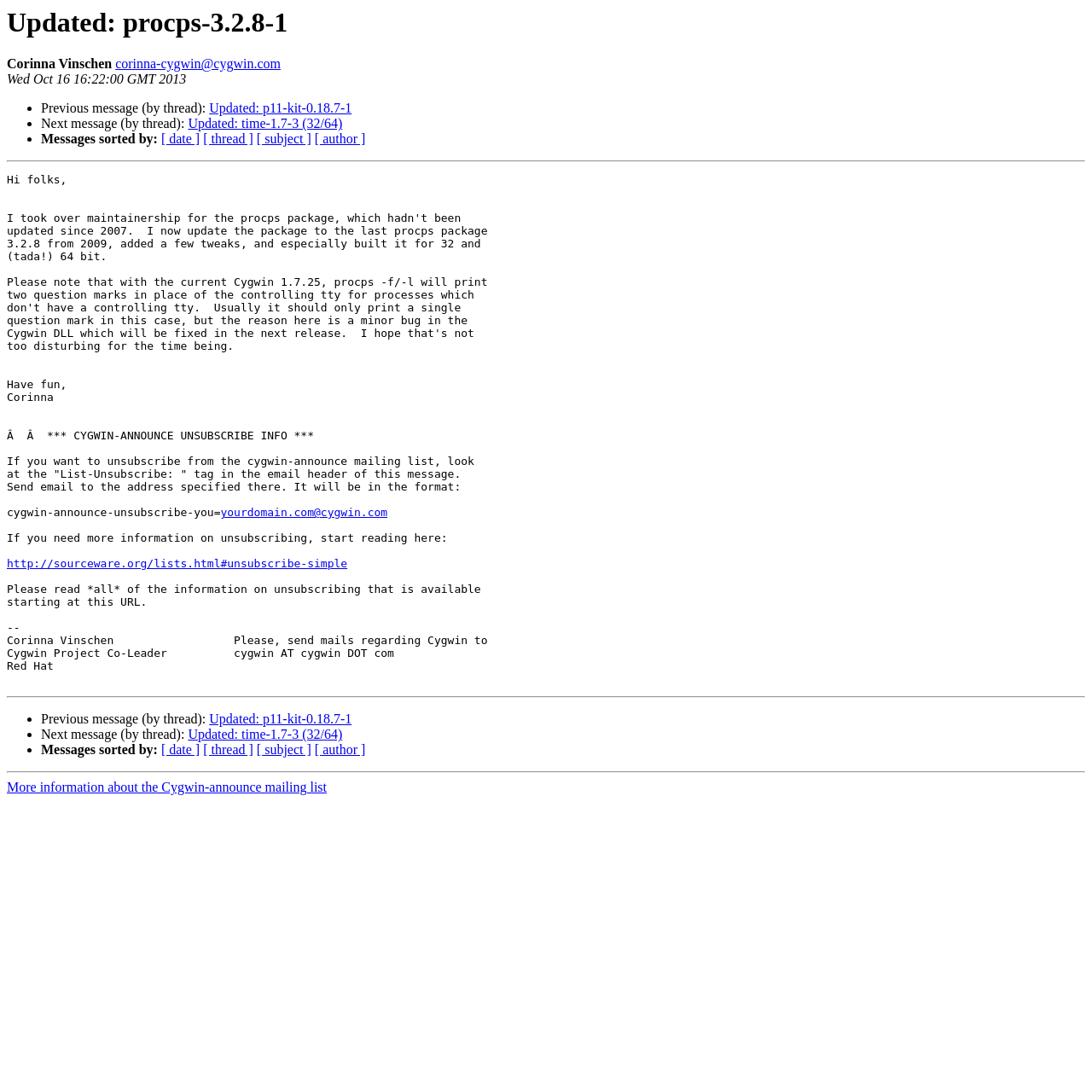Locate the bounding box coordinates of the clickable element to fulfill the following instruction: "View next message". Provide the coordinates as four float numbers between 0 and 1 in the format [left, top, right, bottom].

[0.172, 0.107, 0.313, 0.12]